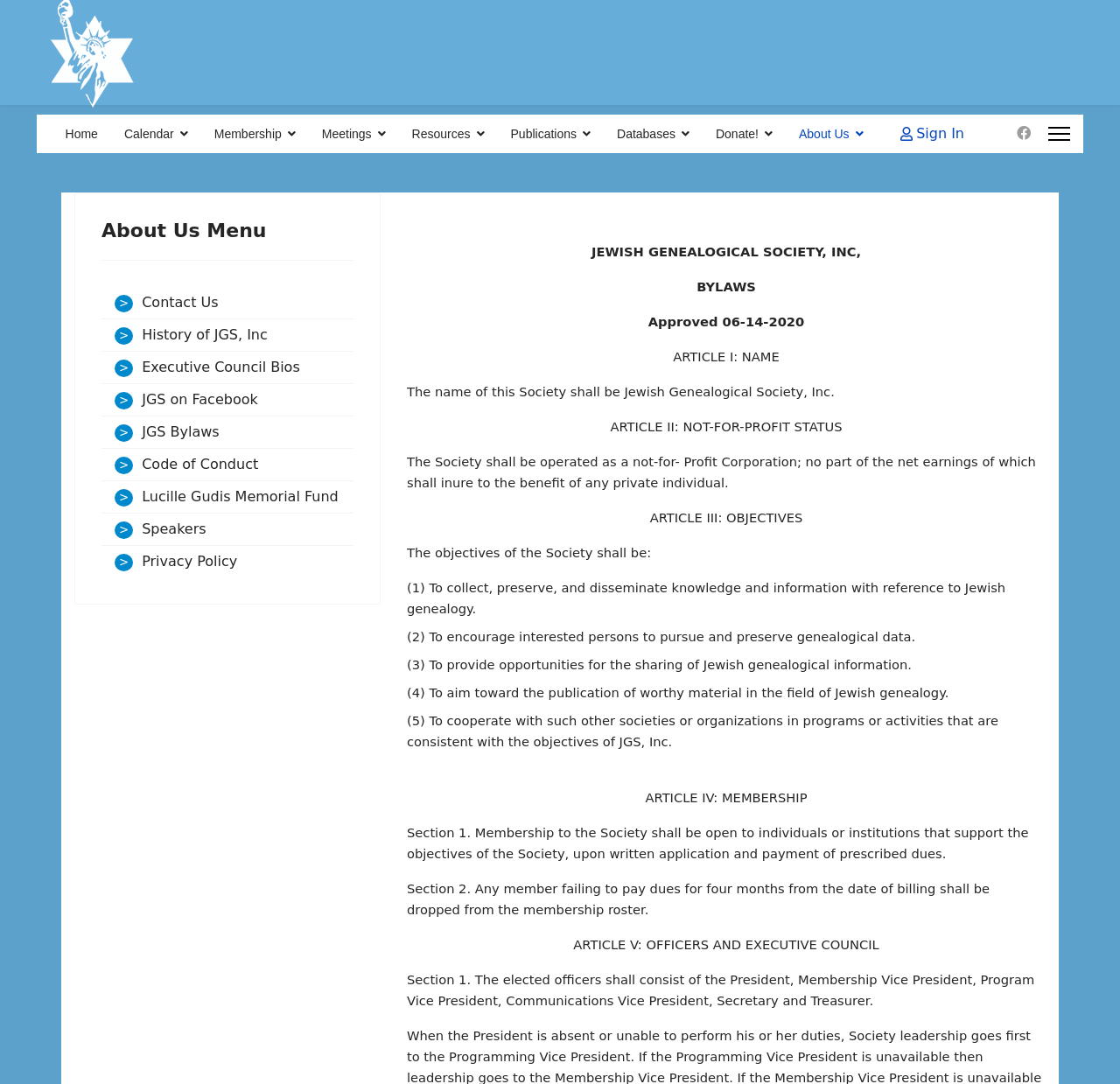Answer the following query concisely with a single word or phrase:
What is the purpose of the society?

To collect, preserve, and disseminate knowledge and information with reference to Jewish genealogy.